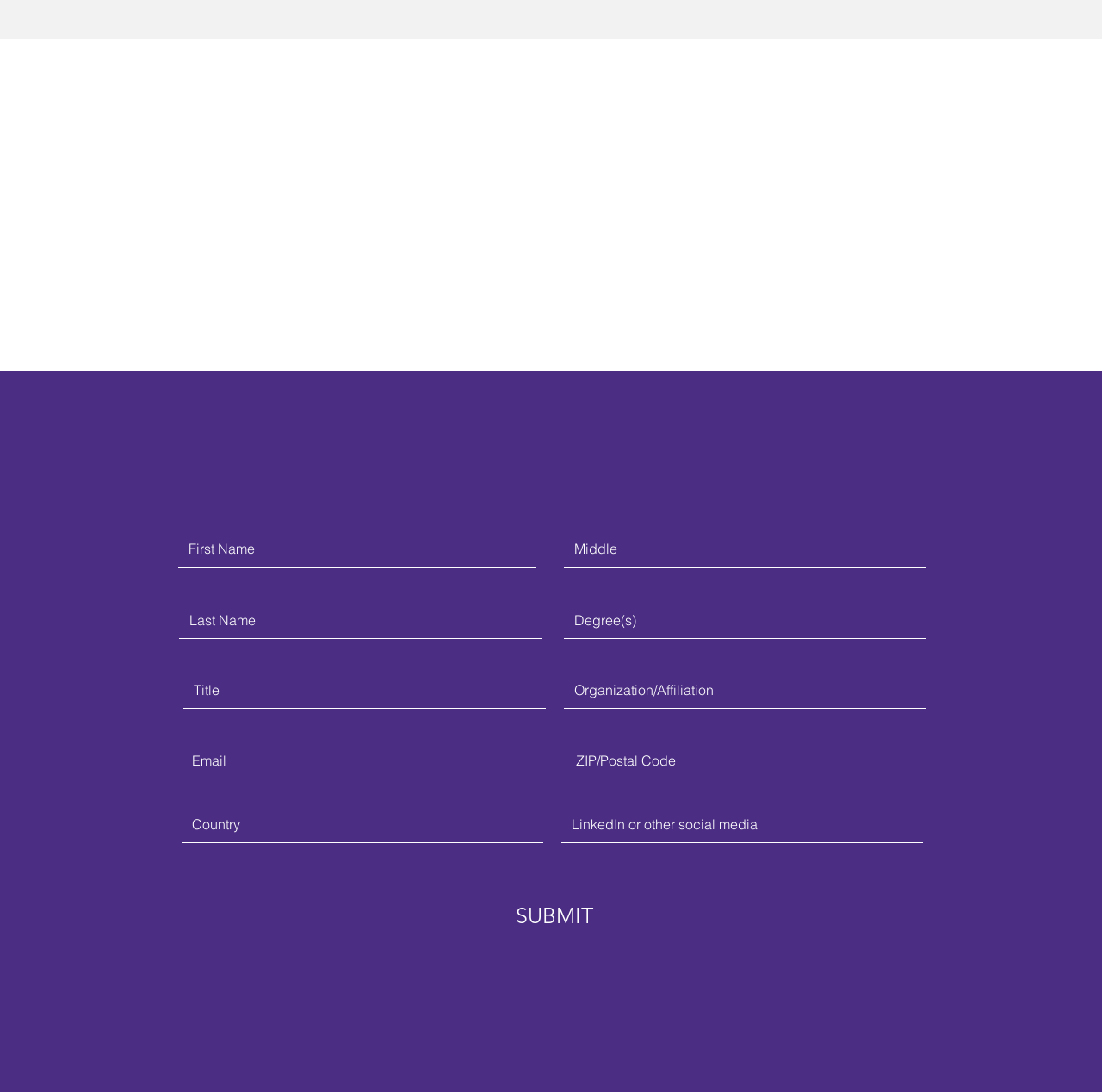Please specify the coordinates of the bounding box for the element that should be clicked to carry out this instruction: "Enter organization or affiliation". The coordinates must be four float numbers between 0 and 1, formatted as [left, top, right, bottom].

[0.512, 0.616, 0.841, 0.649]